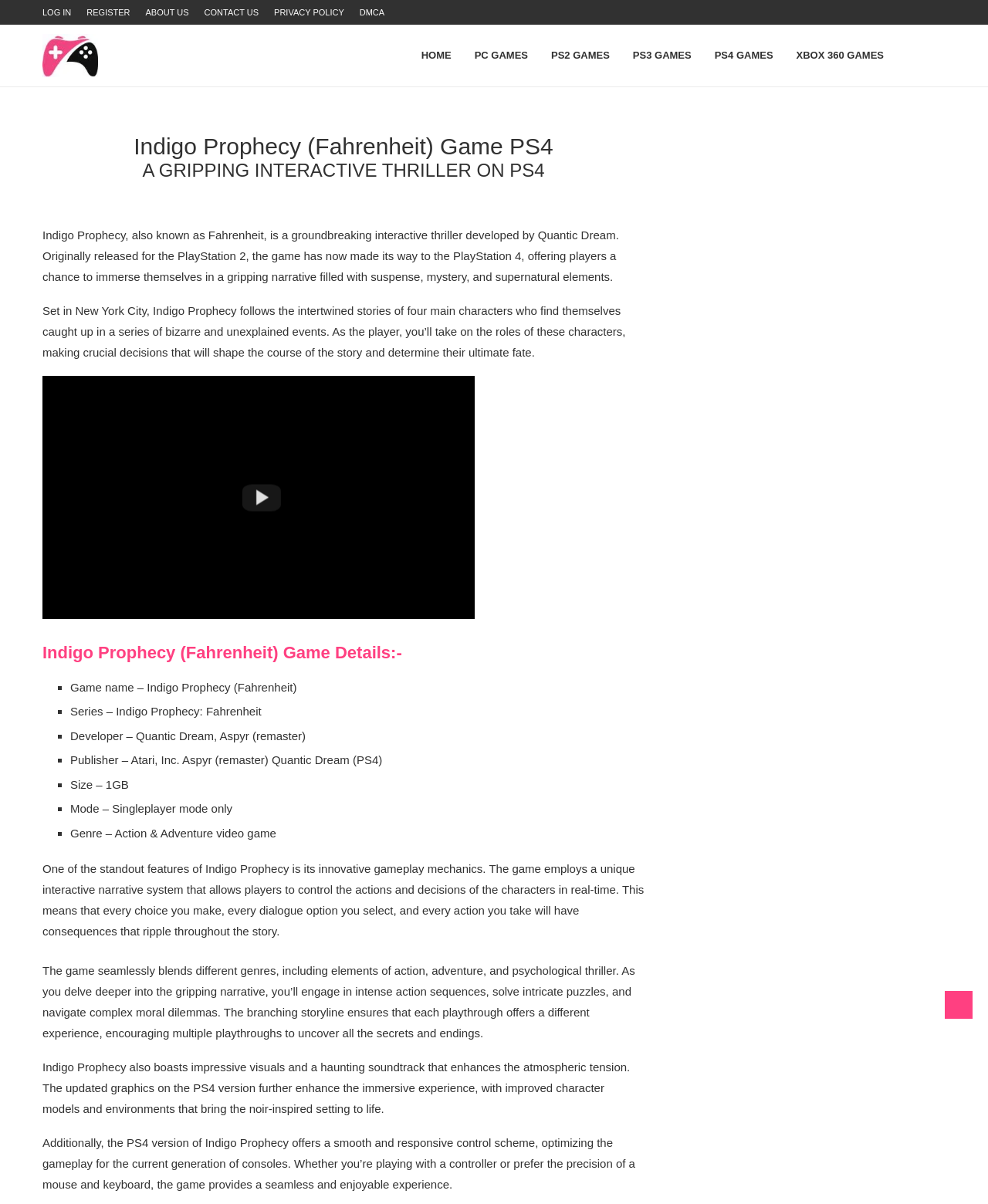Provide a brief response to the question using a single word or phrase: 
What is the genre of the game?

Action & Adventure video game